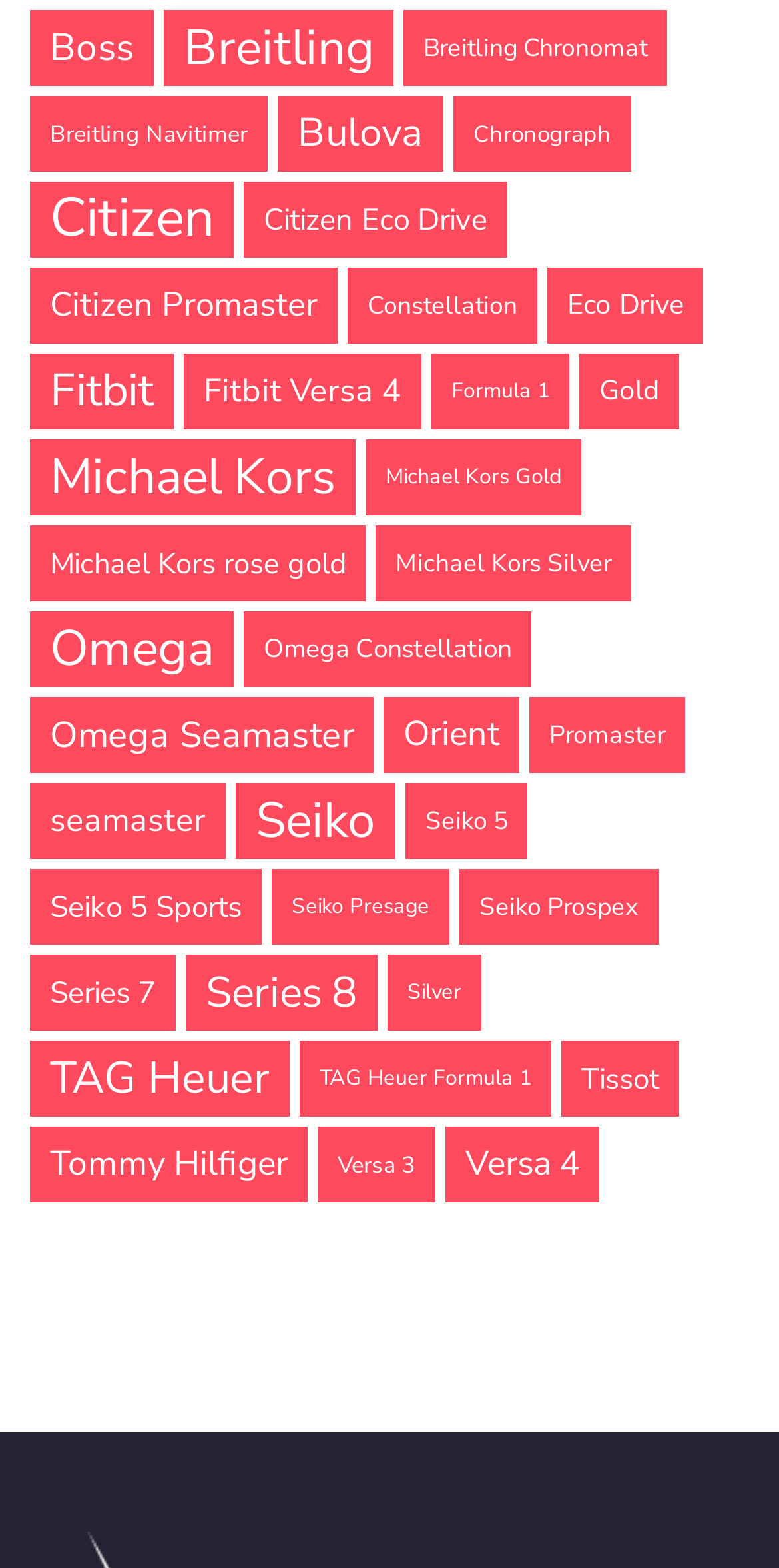How many items does the 'Seiko 5 Sports' have? Analyze the screenshot and reply with just one word or a short phrase.

15 items